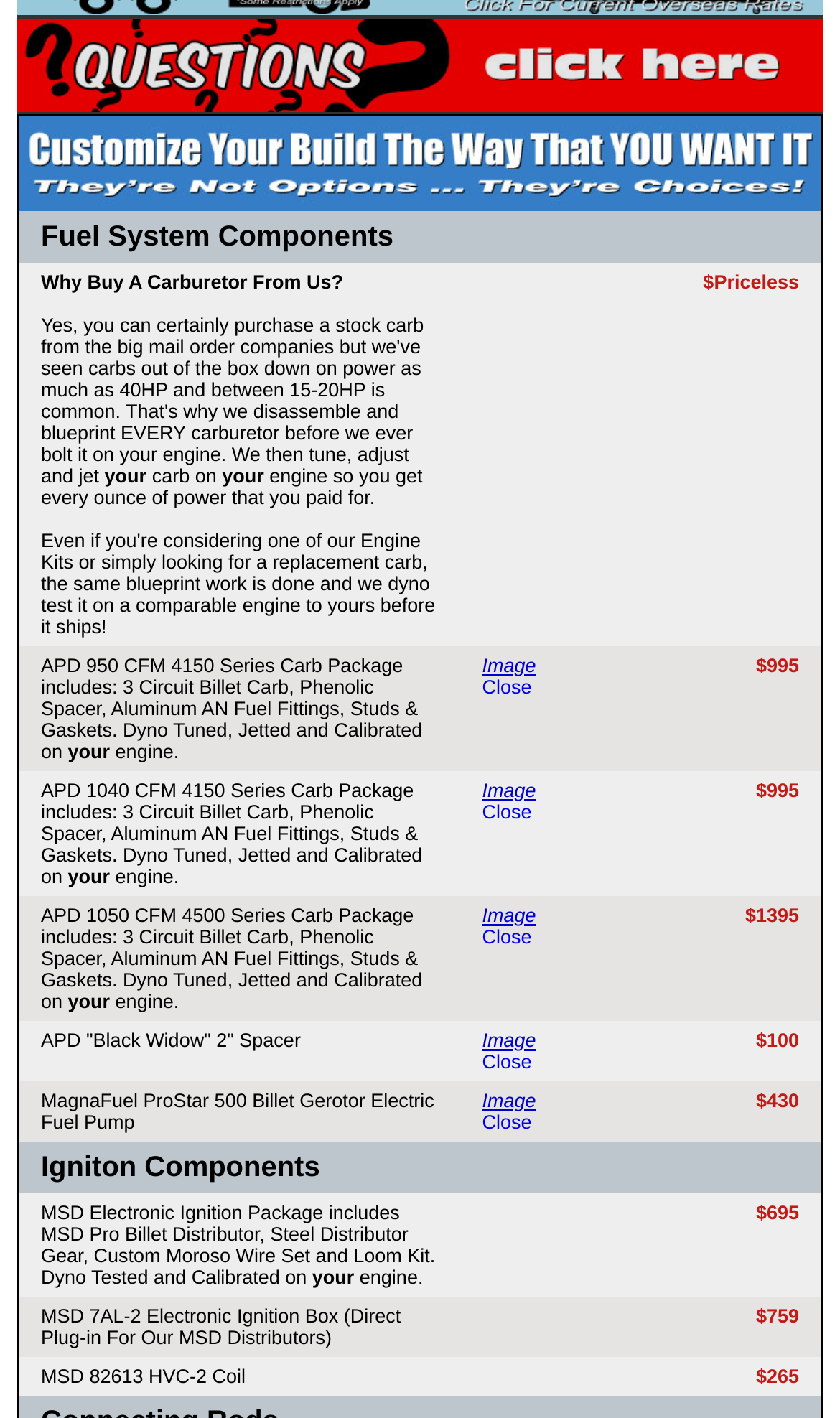Mark the bounding box of the element that matches the following description: "Close".

[0.574, 0.783, 0.633, 0.798]